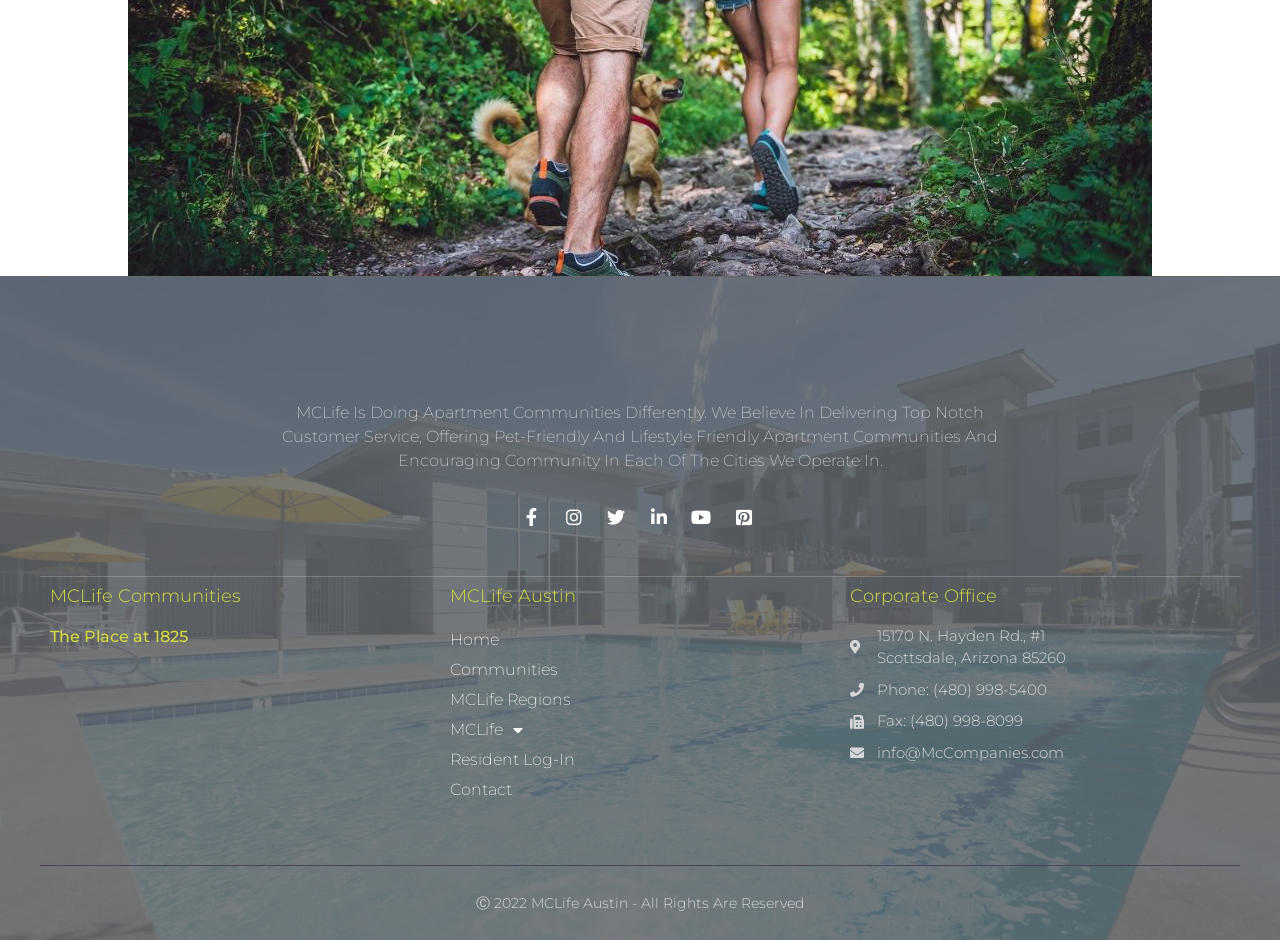Pinpoint the bounding box coordinates of the area that must be clicked to complete this instruction: "Contact MCLife".

[0.352, 0.824, 0.648, 0.856]